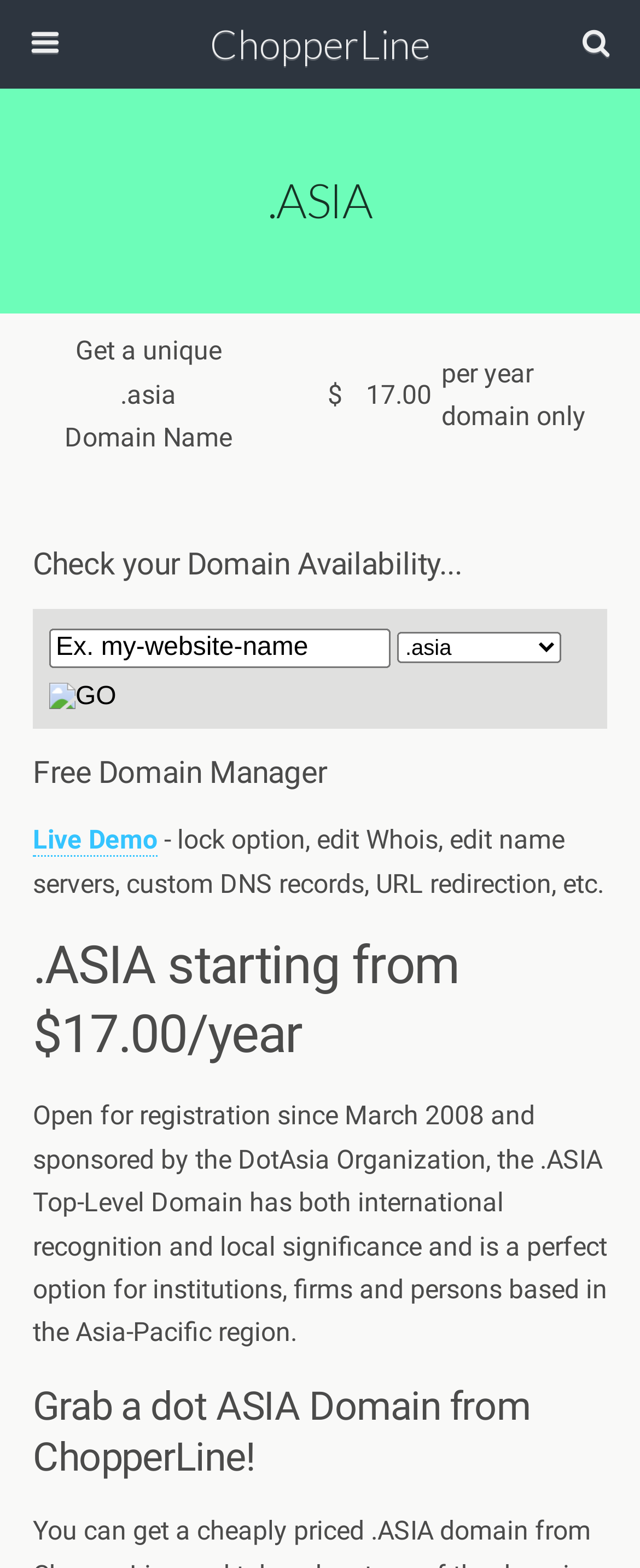What is the significance of the .ASIA Top-Level Domain?
Provide a well-explained and detailed answer to the question.

The static text describes the .ASIA Top-Level Domain as having both international recognition and local significance, making it a perfect option for institutions, firms, and persons based in the Asia-Pacific region.